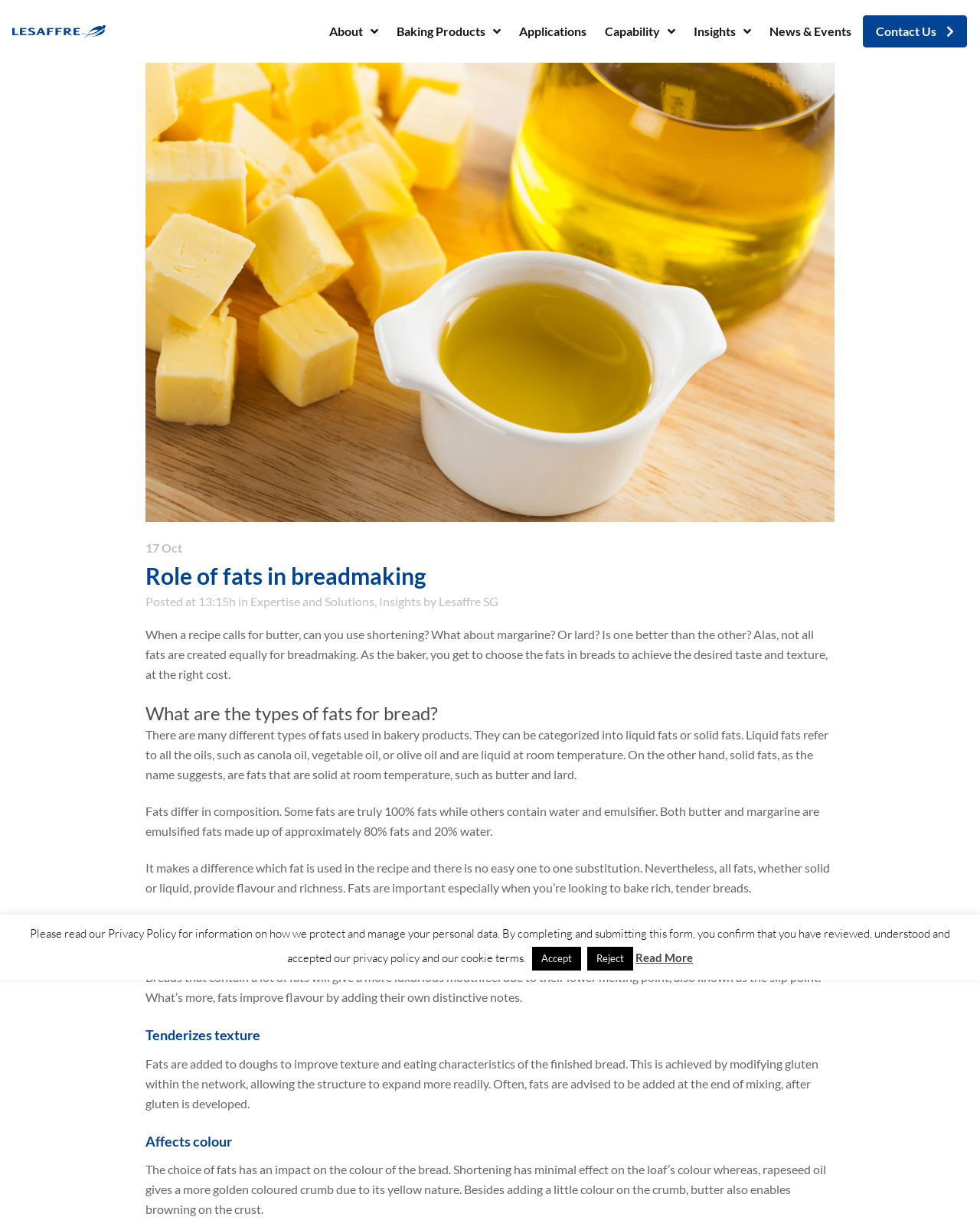Identify the bounding box coordinates for the UI element described as: "Insights".

[0.387, 0.483, 0.43, 0.494]